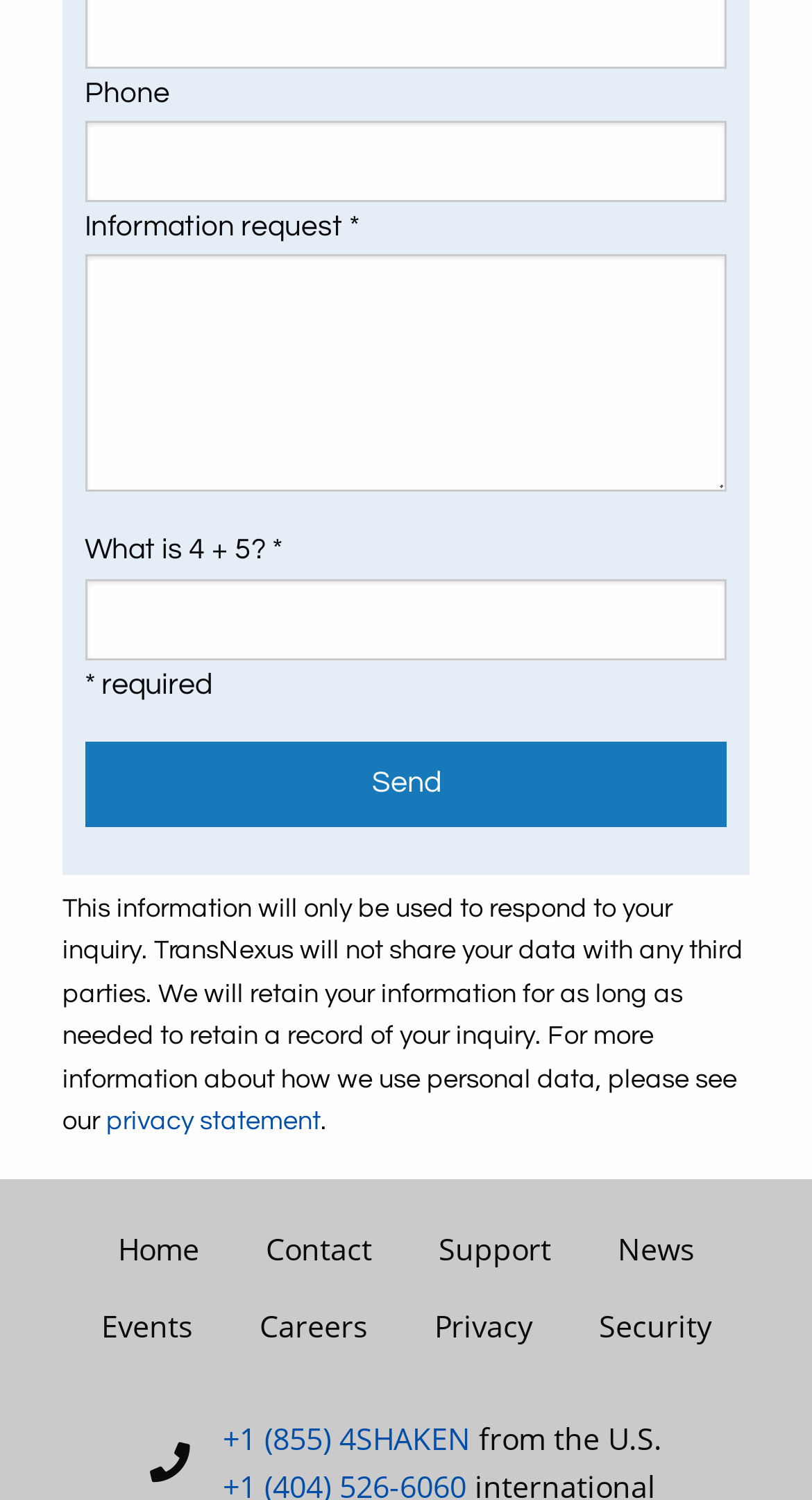Give the bounding box coordinates for this UI element: "Send". The coordinates should be four float numbers between 0 and 1, arranged as [left, top, right, bottom].

[0.105, 0.494, 0.895, 0.551]